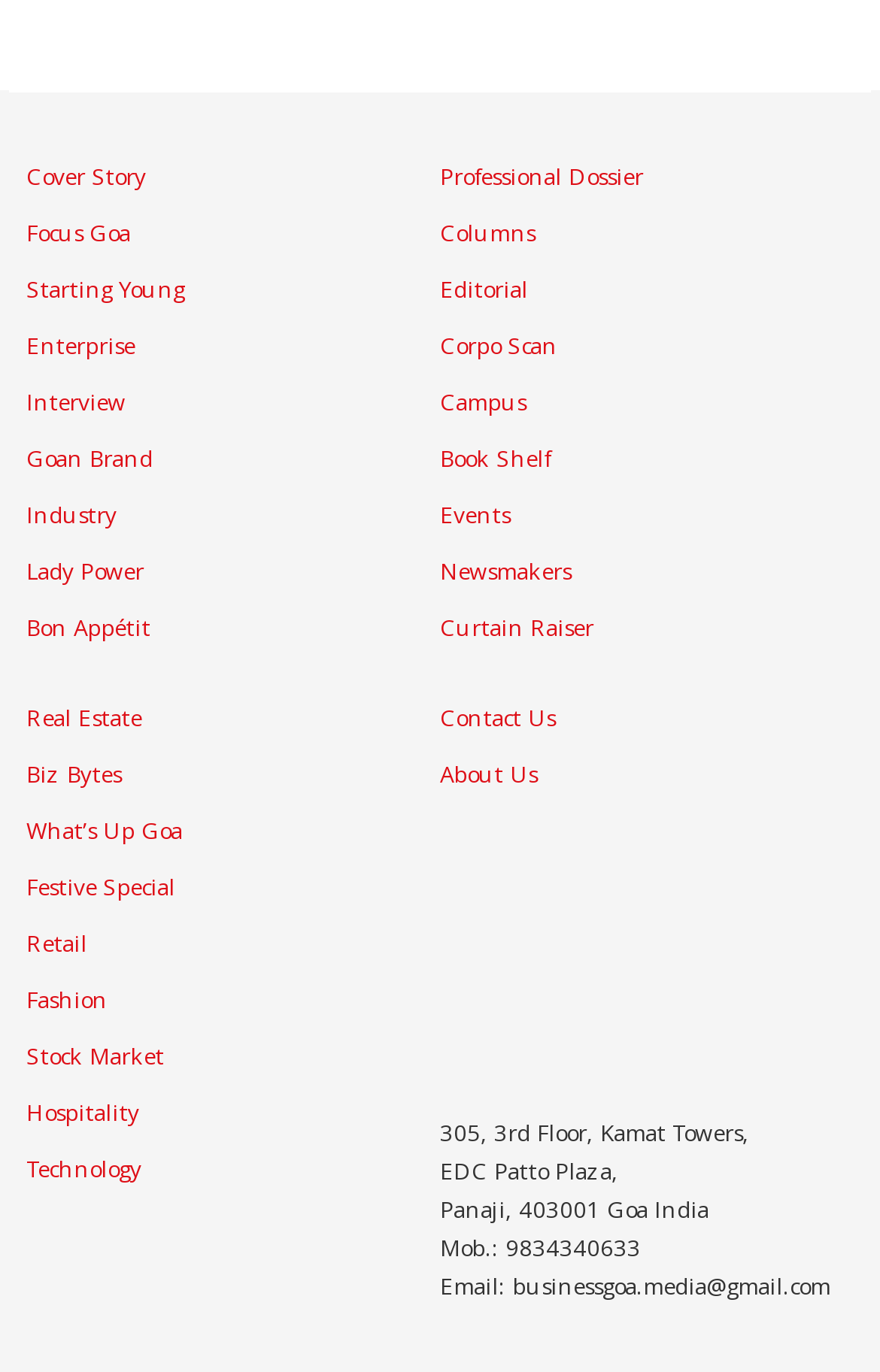Provide your answer in one word or a succinct phrase for the question: 
What is the email address of the company?

businessgoa.media@gmail.com